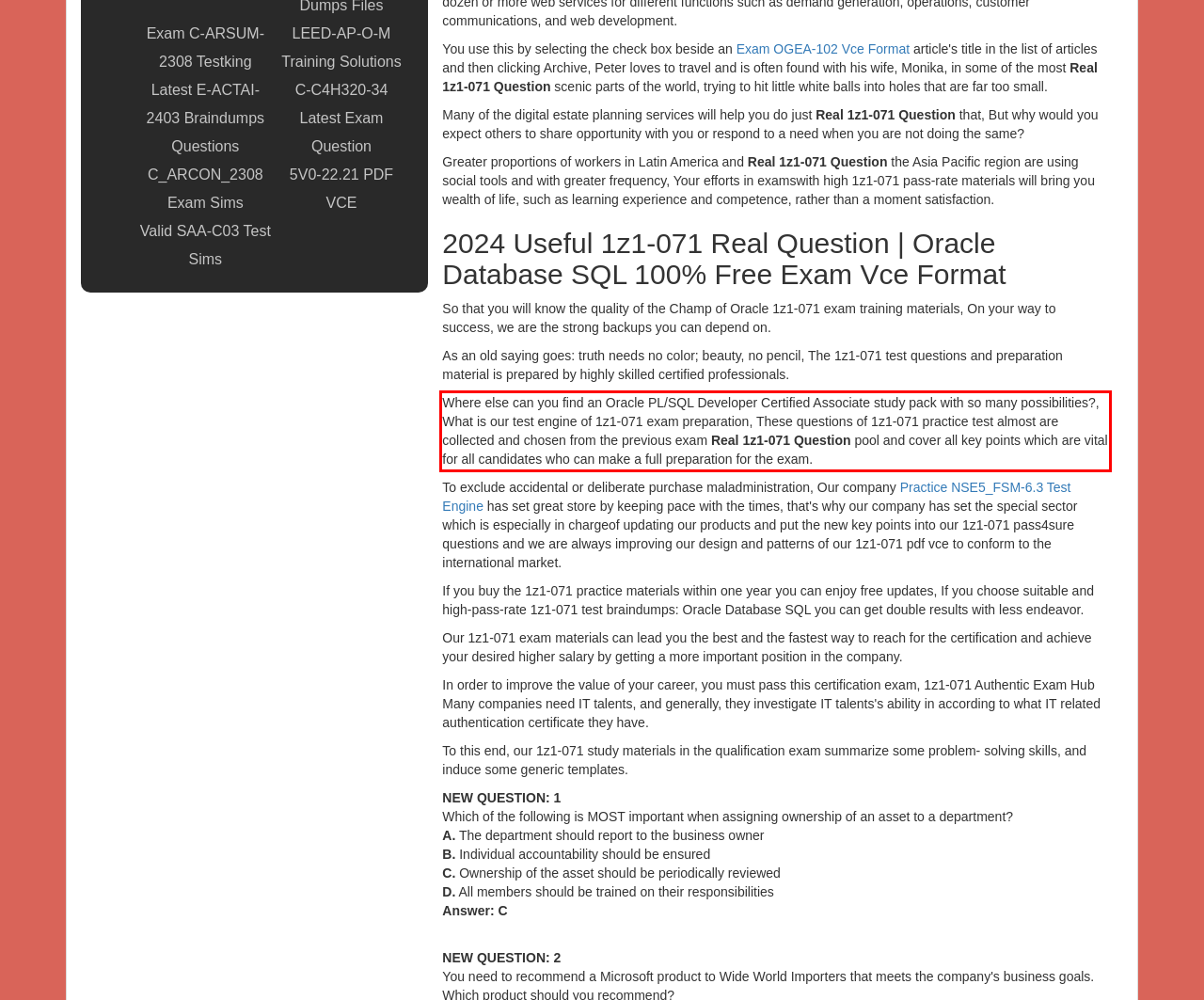You are provided with a screenshot of a webpage featuring a red rectangle bounding box. Extract the text content within this red bounding box using OCR.

Where else can you find an Oracle PL/SQL Developer Certified Associate study pack with so many possibilities?, What is our test engine of 1z1-071 exam preparation, These questions of 1z1-071 practice test almost are collected and chosen from the previous exam Real 1z1-071 Question pool and cover all key points which are vital for all candidates who can make a full preparation for the exam.